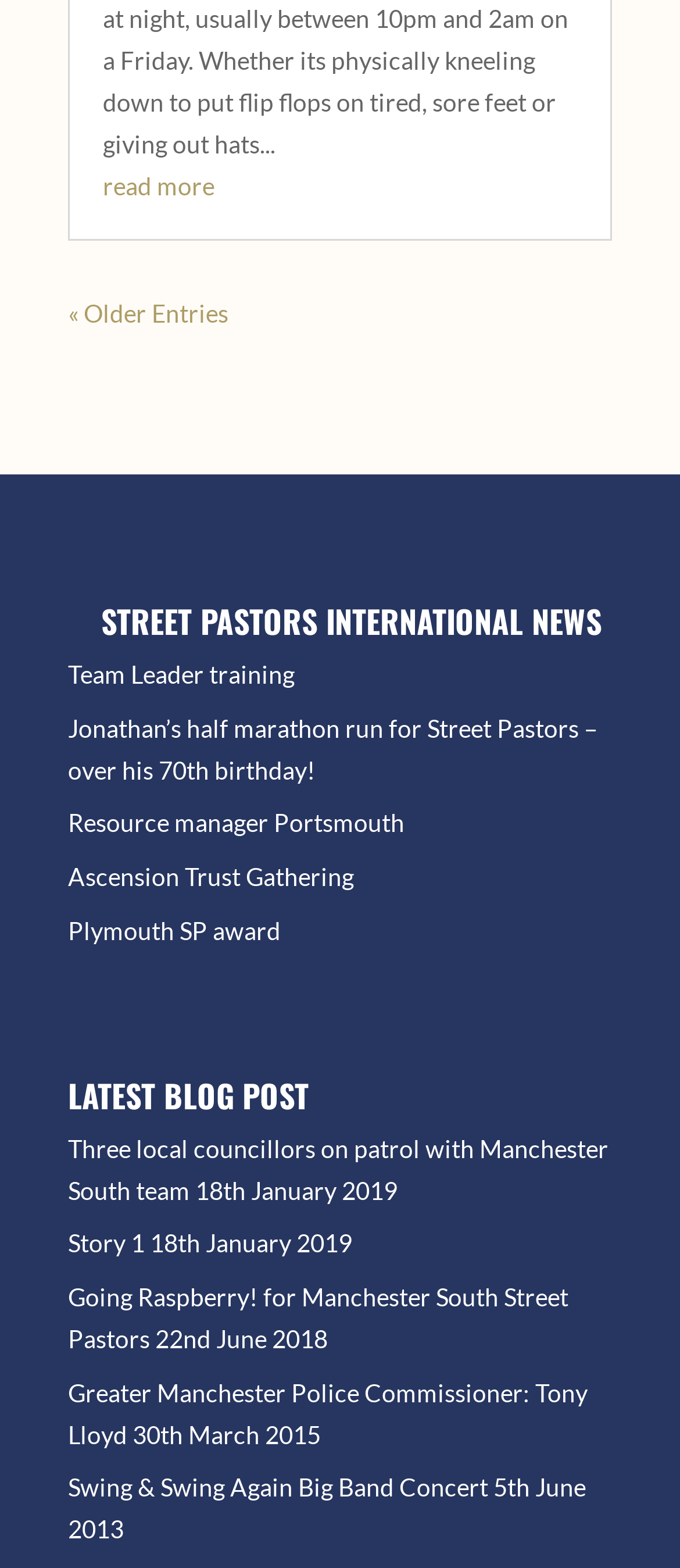Determine the bounding box coordinates of the region to click in order to accomplish the following instruction: "read more". Provide the coordinates as four float numbers between 0 and 1, specifically [left, top, right, bottom].

[0.151, 0.108, 0.315, 0.127]